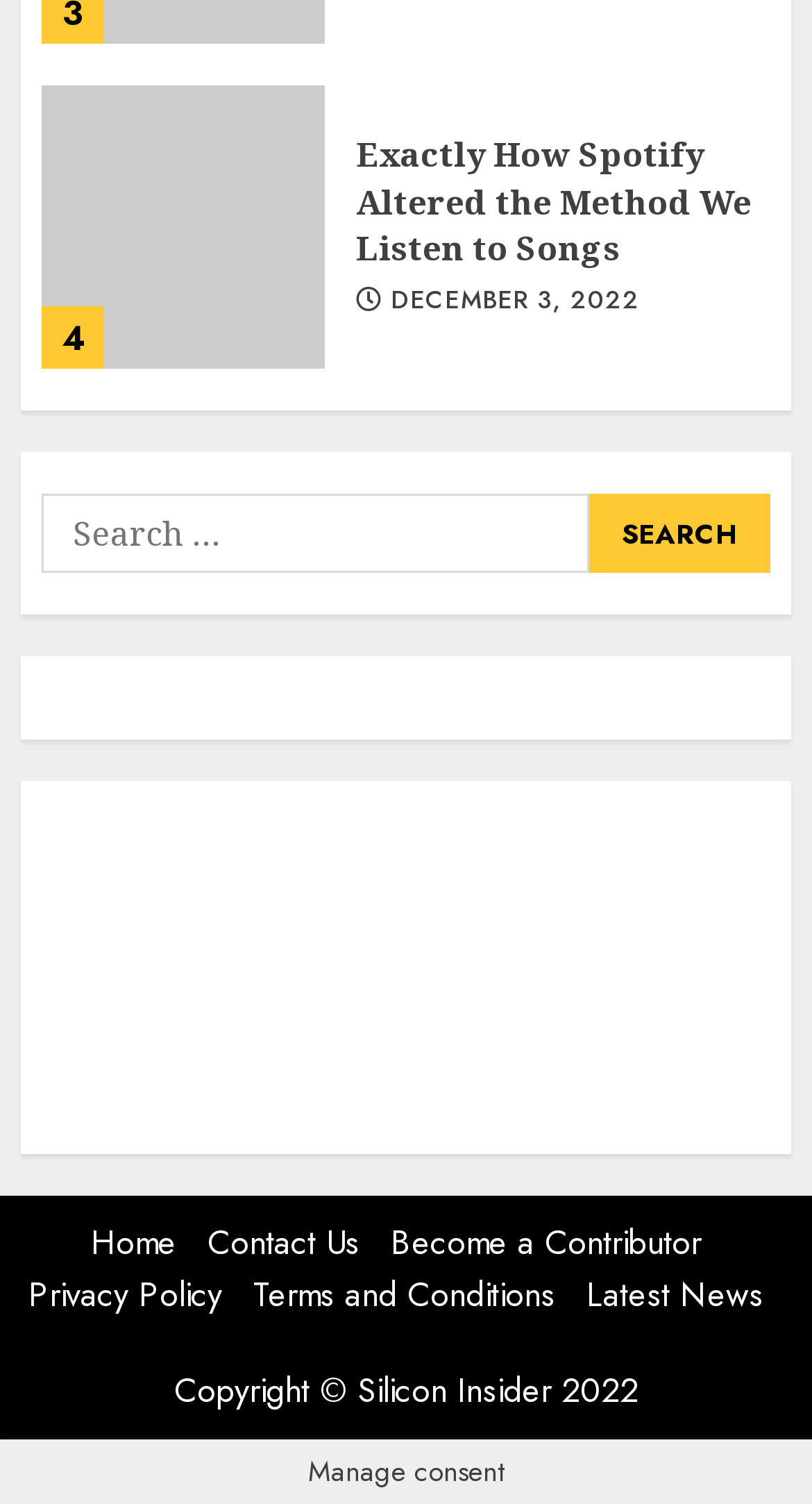Please look at the image and answer the question with a detailed explanation: What is the topic of the article?

I inferred the topic of the article by looking at the main heading that says 'Exactly How Spotify Altered the Method We Listen to Songs' and the image element that says 'spotify podsights chartable theverge'.